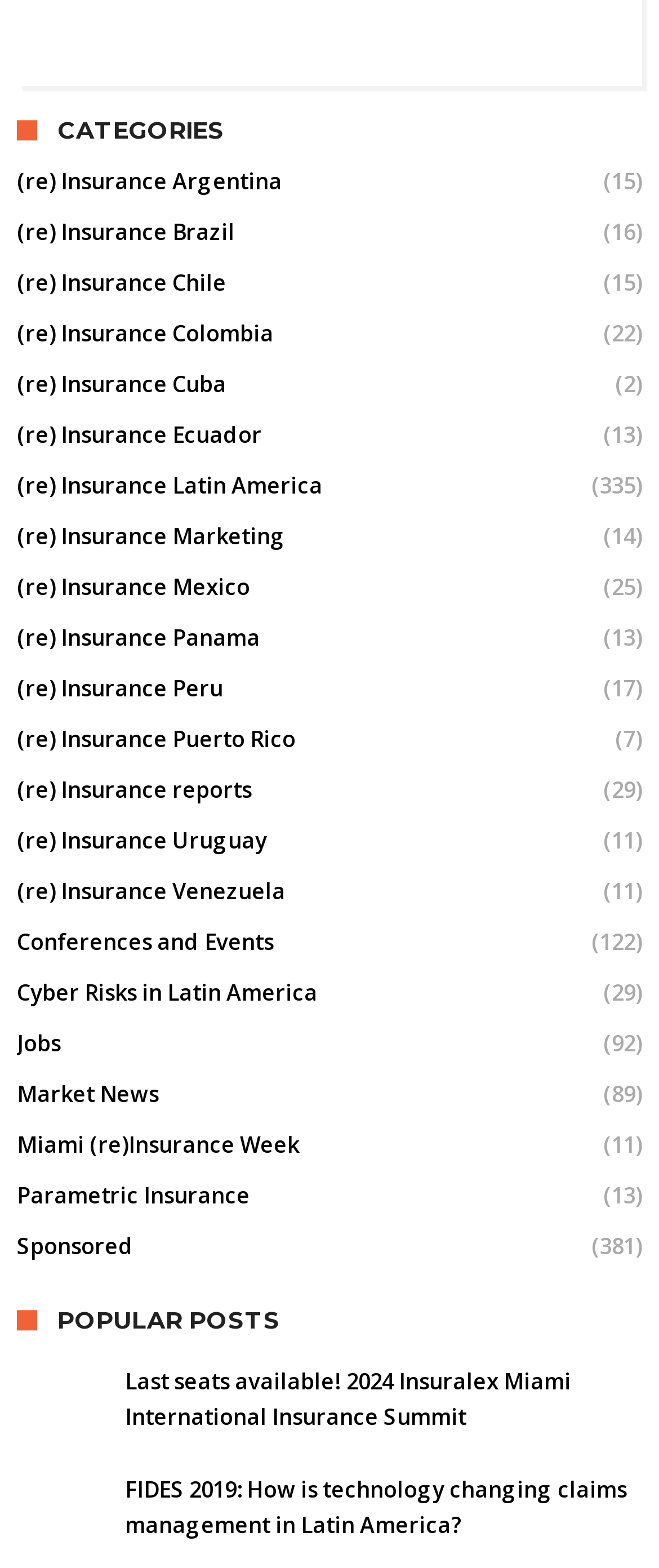Predict the bounding box coordinates of the UI element that matches this description: "Sponsored". The coordinates should be in the format [left, top, right, bottom] with each value between 0 and 1.

[0.026, 0.778, 0.203, 0.811]